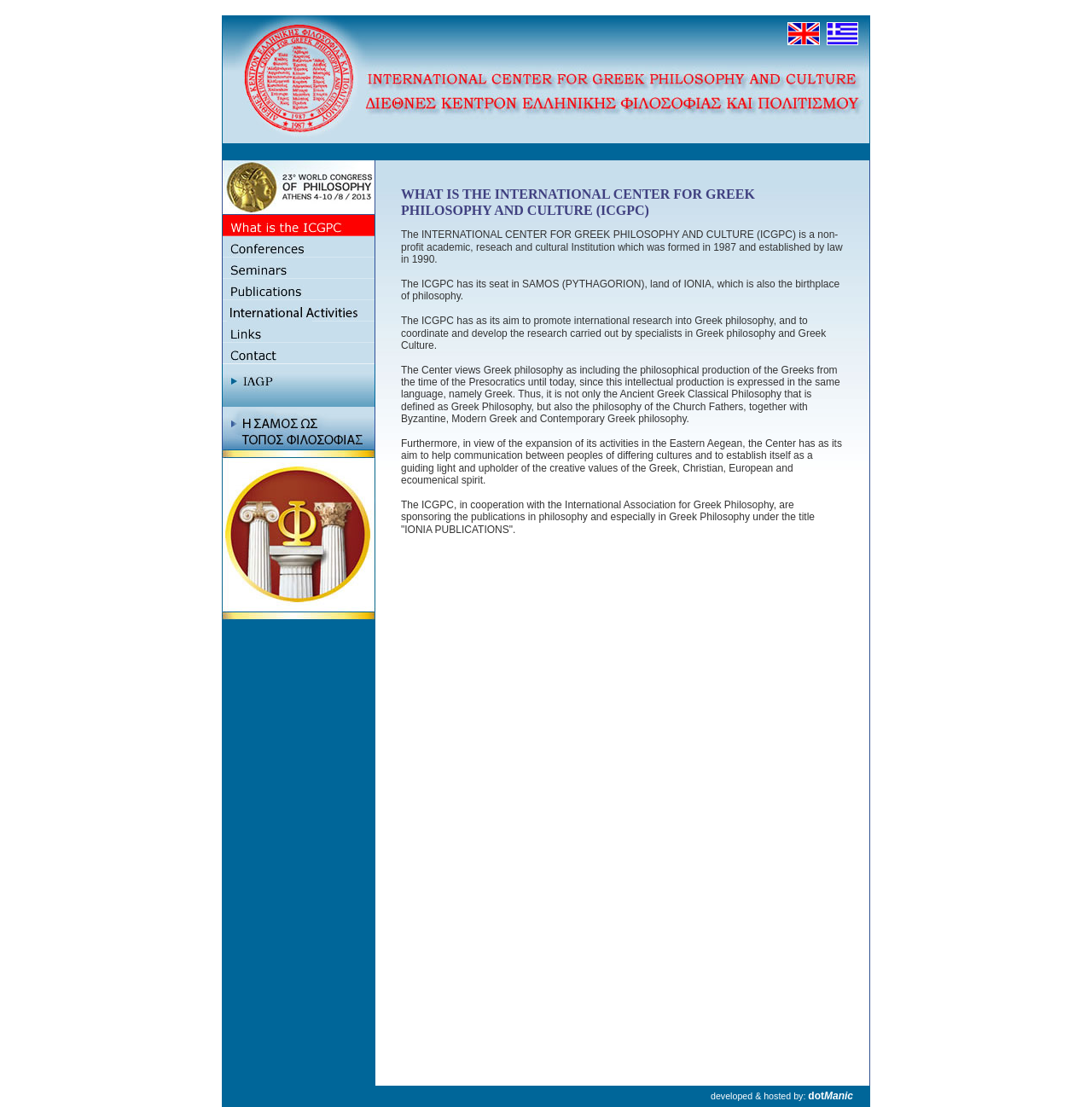What is the International Center for Greek Philosophy and Culture?
Using the image, give a concise answer in the form of a single word or short phrase.

ICGPC